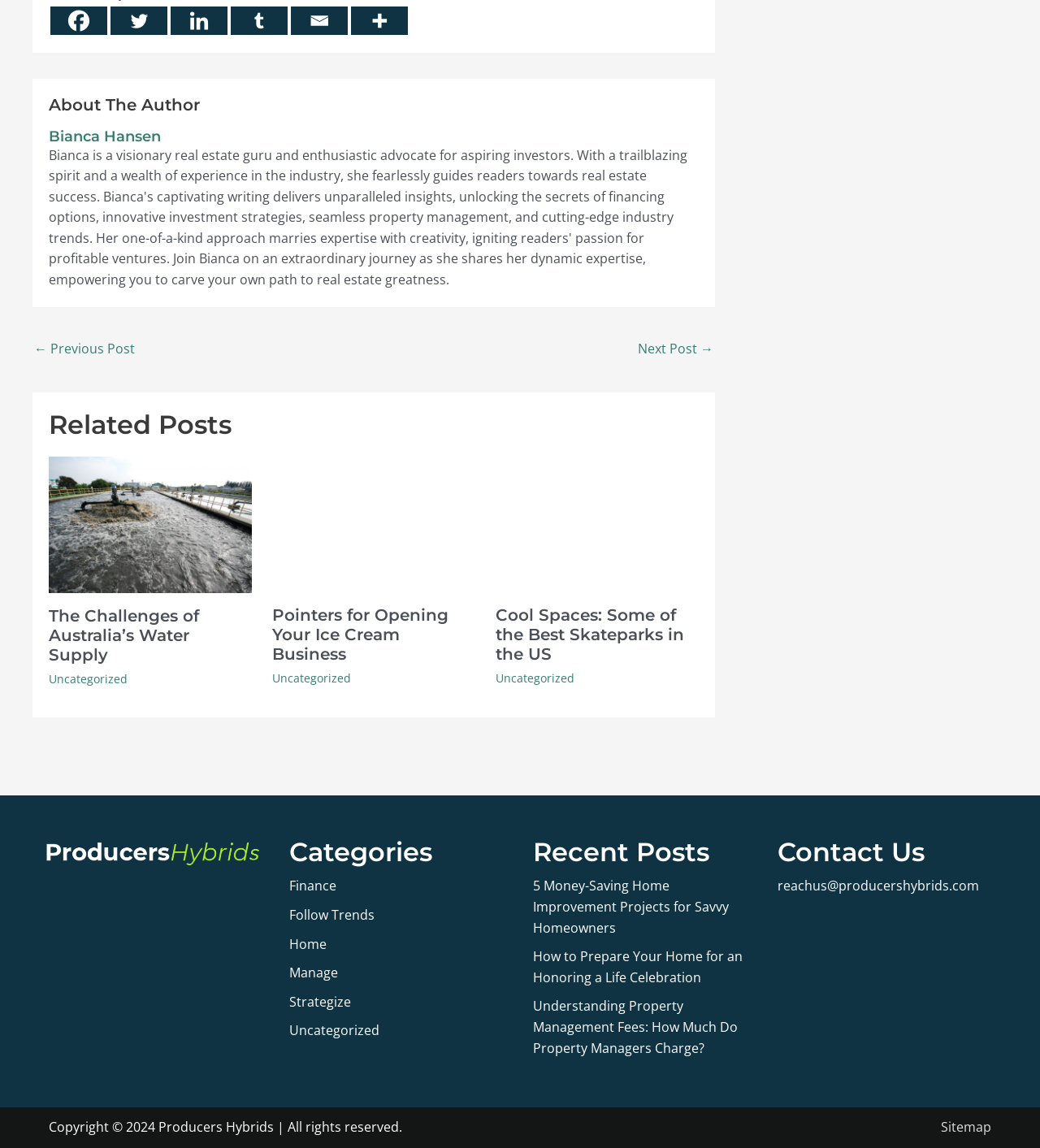Give a concise answer using one word or a phrase to the following question:
What is the name of the website?

Producers Hybrids